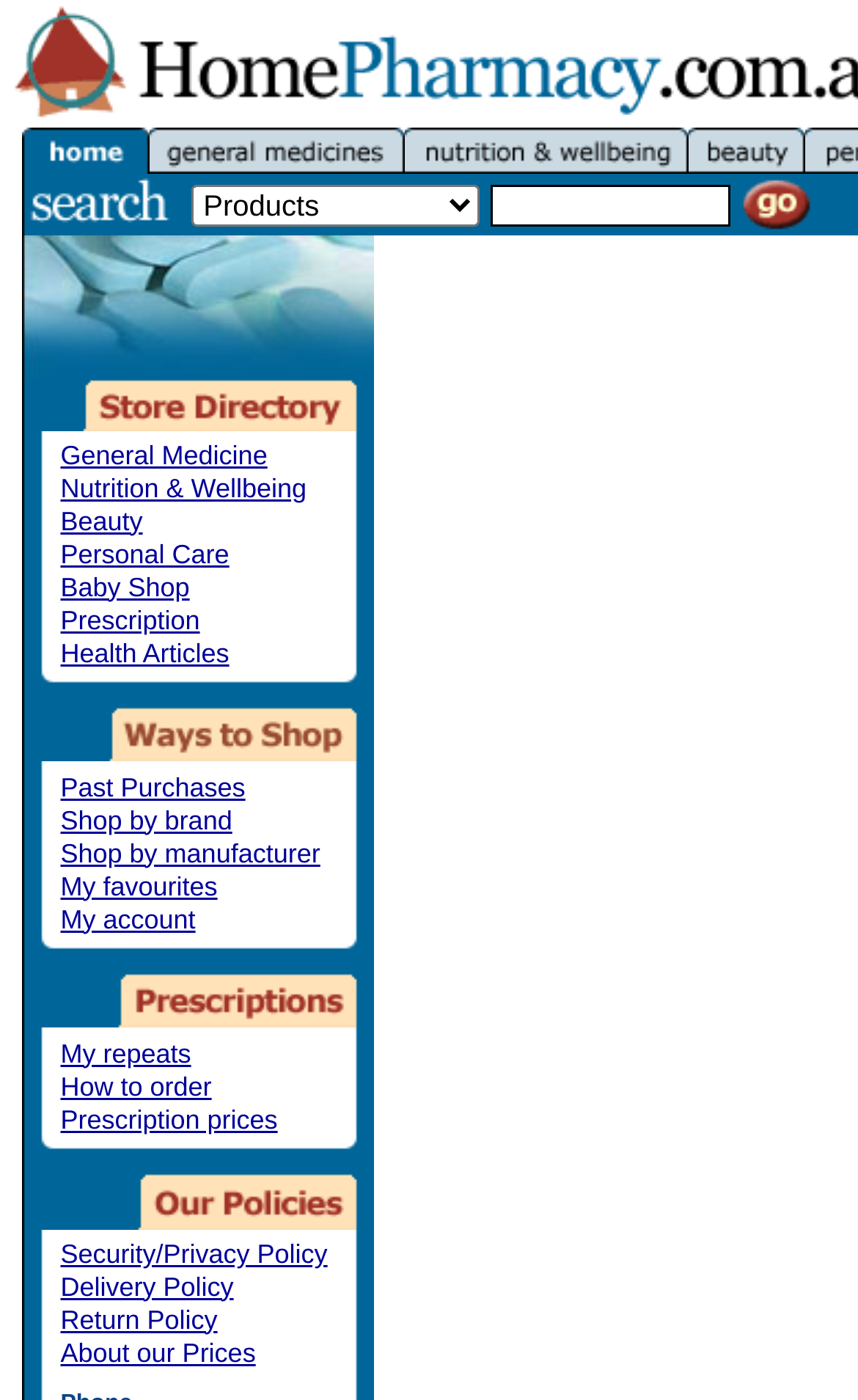Locate the bounding box coordinates of the element you need to click to accomplish the task described by this instruction: "Click on the go button".

[0.865, 0.124, 0.947, 0.168]